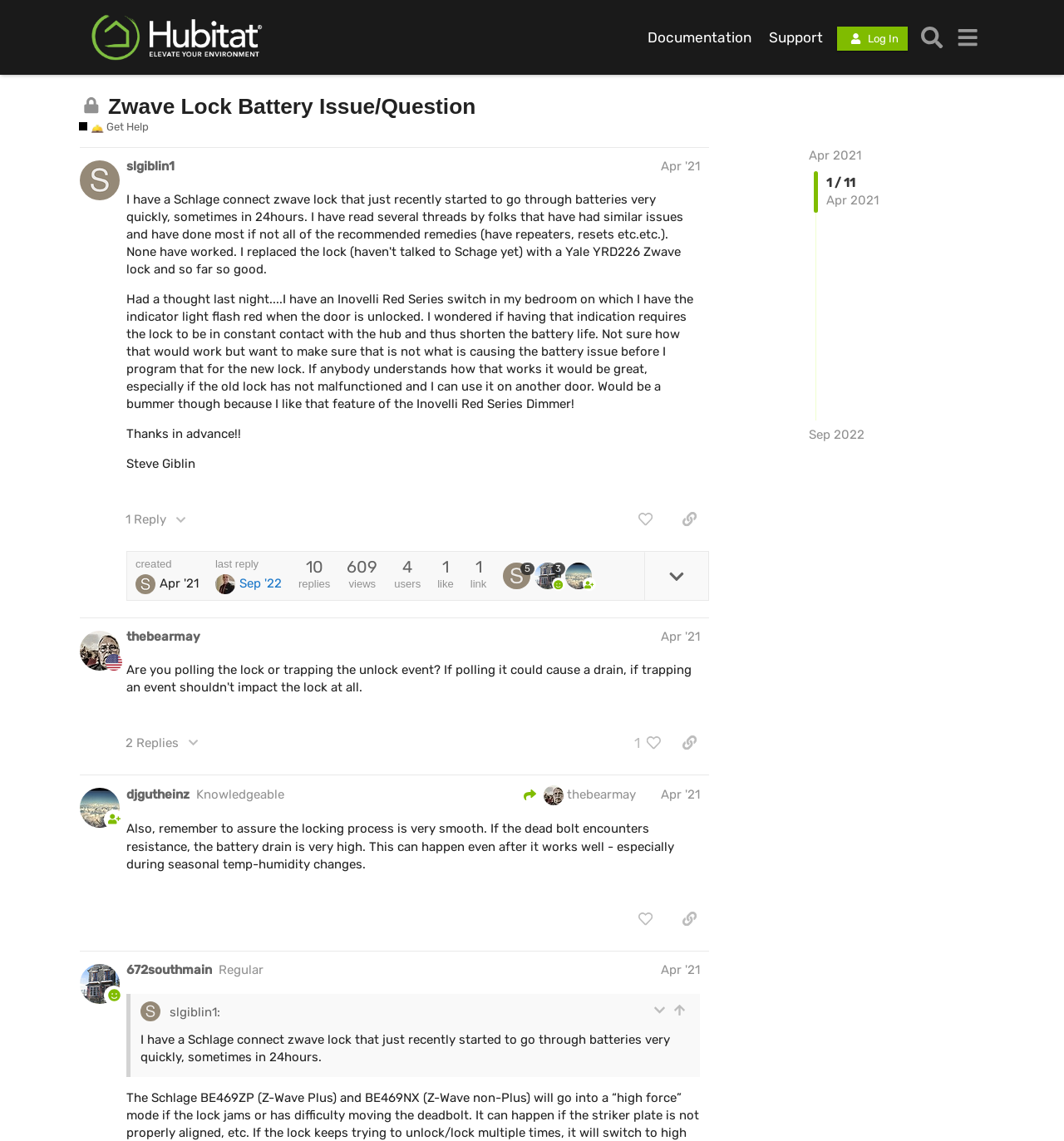Identify the bounding box for the element characterized by the following description: "parent_node: Sep '22".

[0.202, 0.505, 0.225, 0.518]